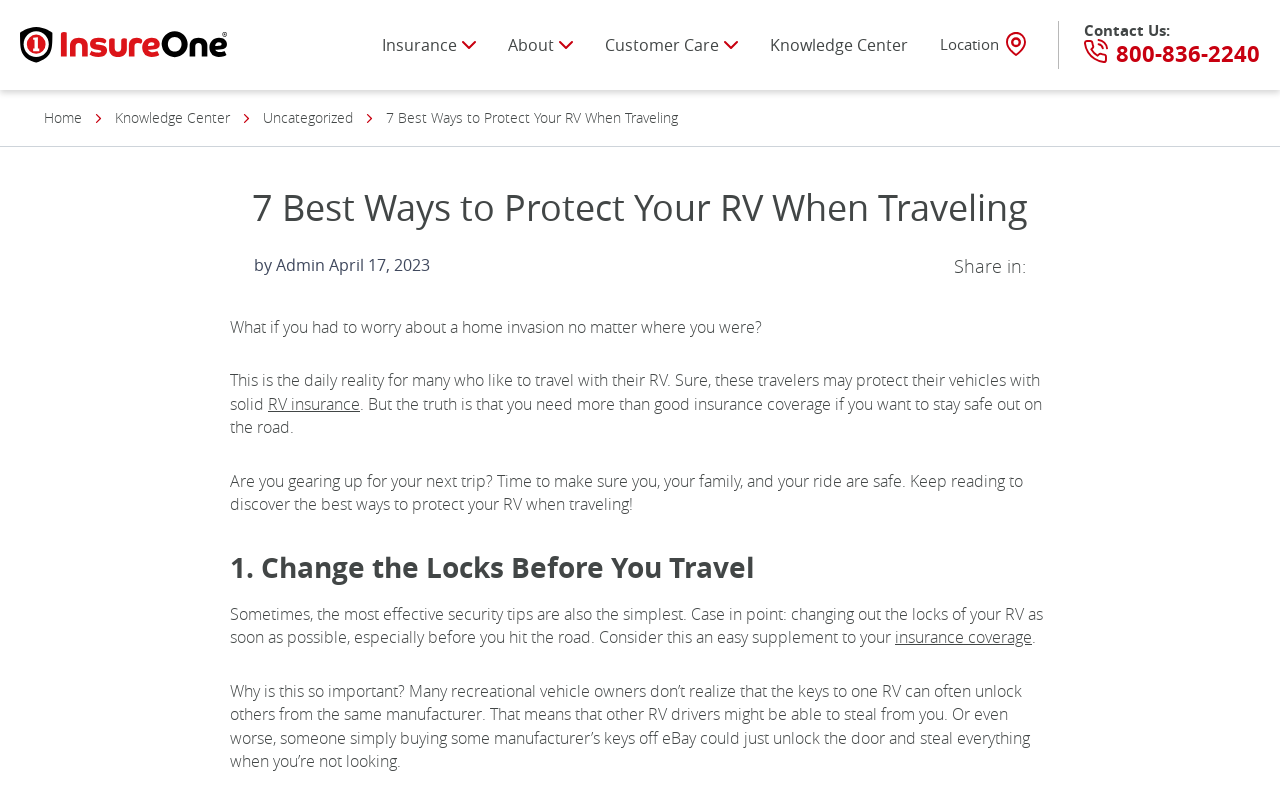Provide a one-word or brief phrase answer to the question:
What is the date the article was published?

April 17, 2023